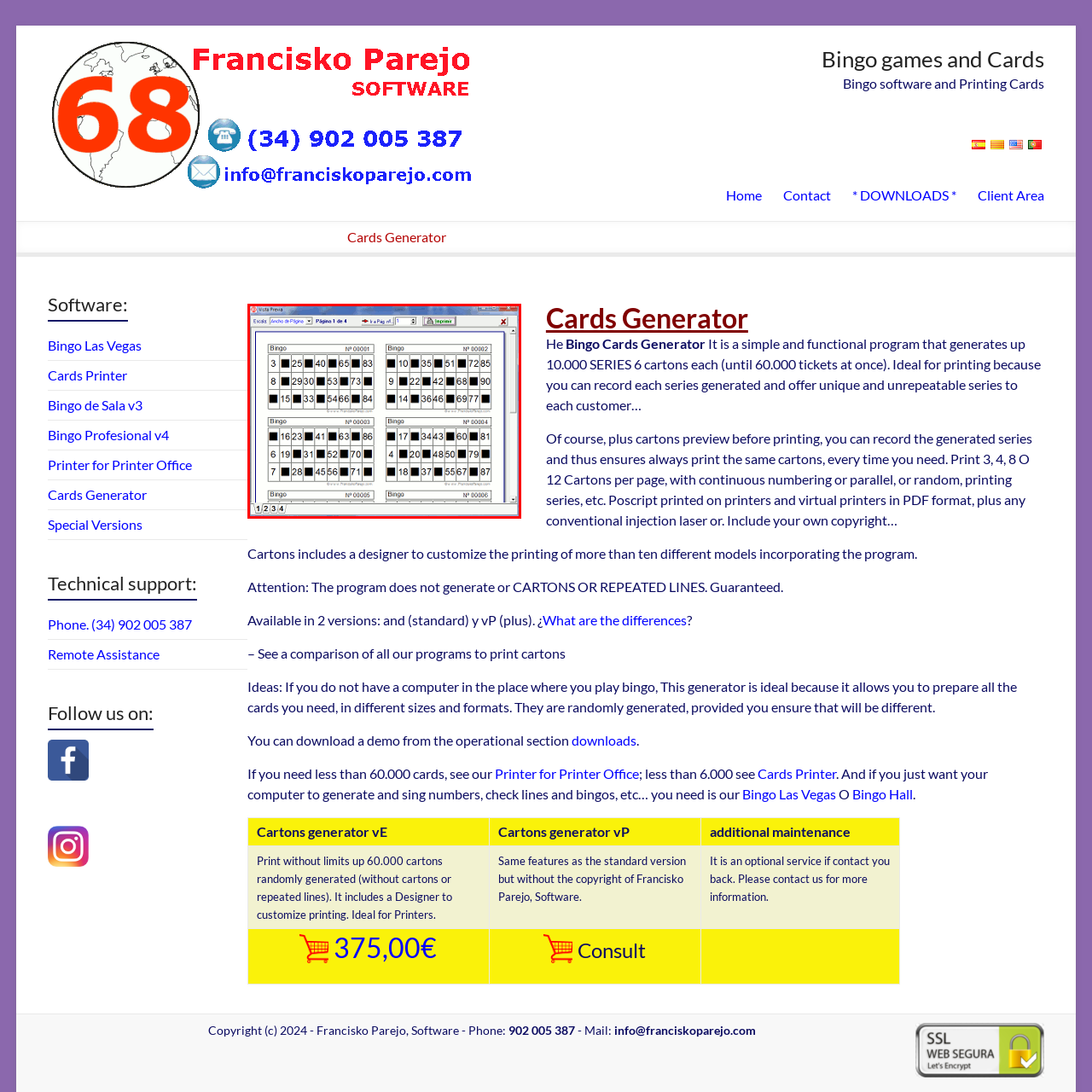What is the purpose of the navigation buttons? Check the image surrounded by the red bounding box and reply with a single word or a short phrase.

To print or adjust settings